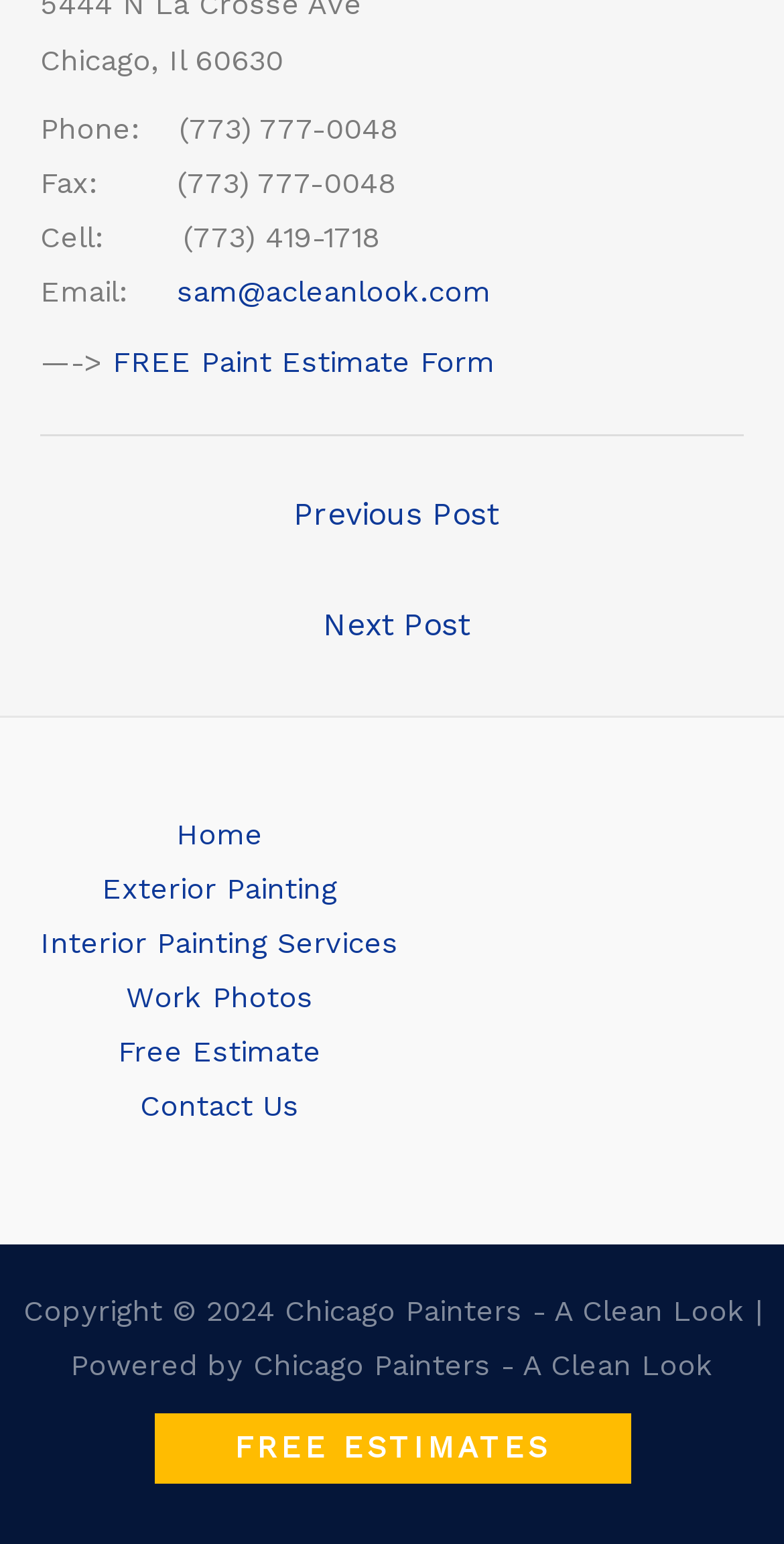Identify and provide the bounding box coordinates of the UI element described: "Home". The coordinates should be formatted as [left, top, right, bottom], with each number being a float between 0 and 1.

[0.173, 0.523, 0.386, 0.558]